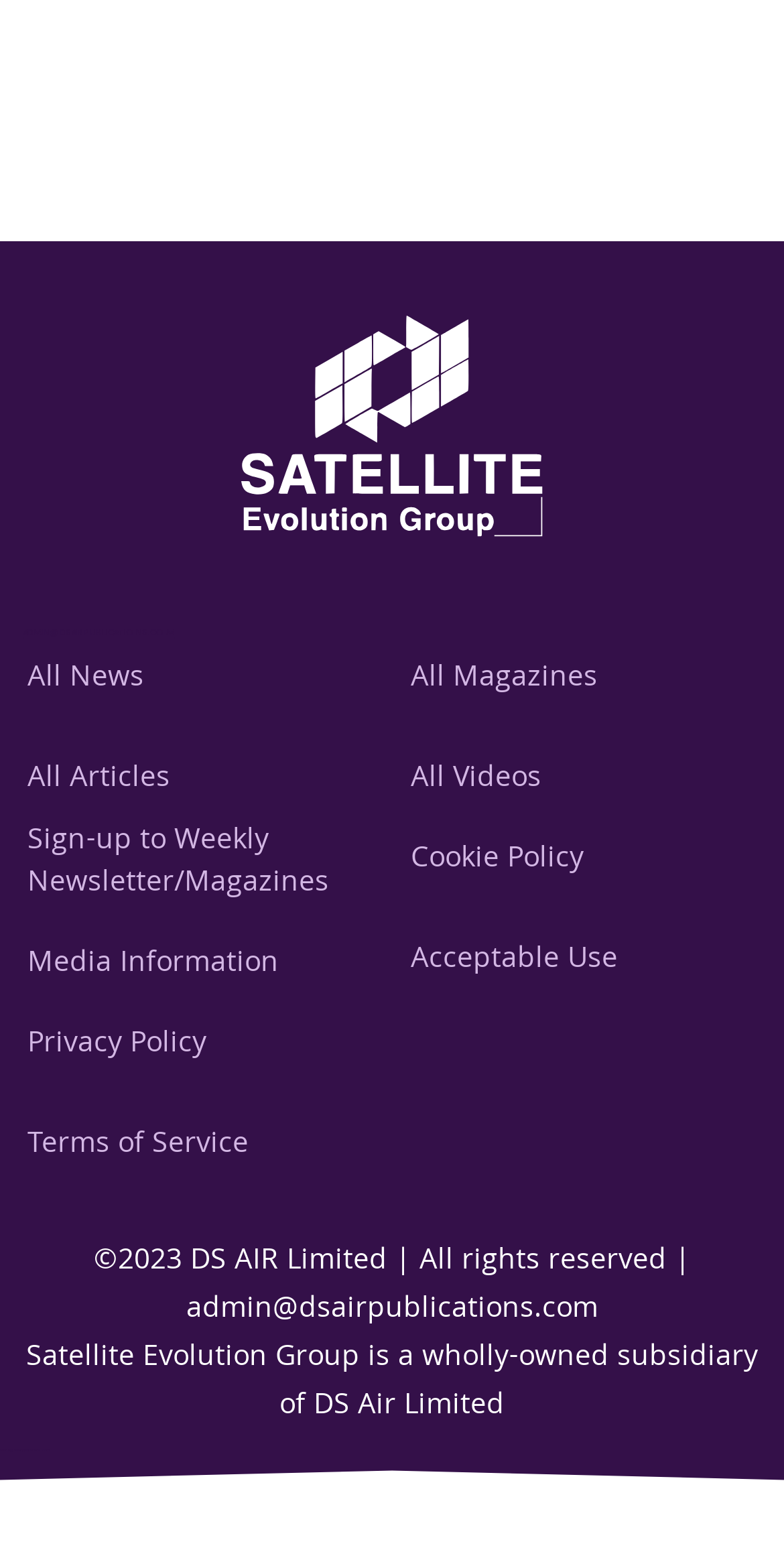For the element described, predict the bounding box coordinates as (top-left x, top-left y, bottom-right x, bottom-right y). All values should be between 0 and 1. Element description: Sign-up to Weekly Newsletter/Magazines

[0.03, 0.501, 0.481, 0.555]